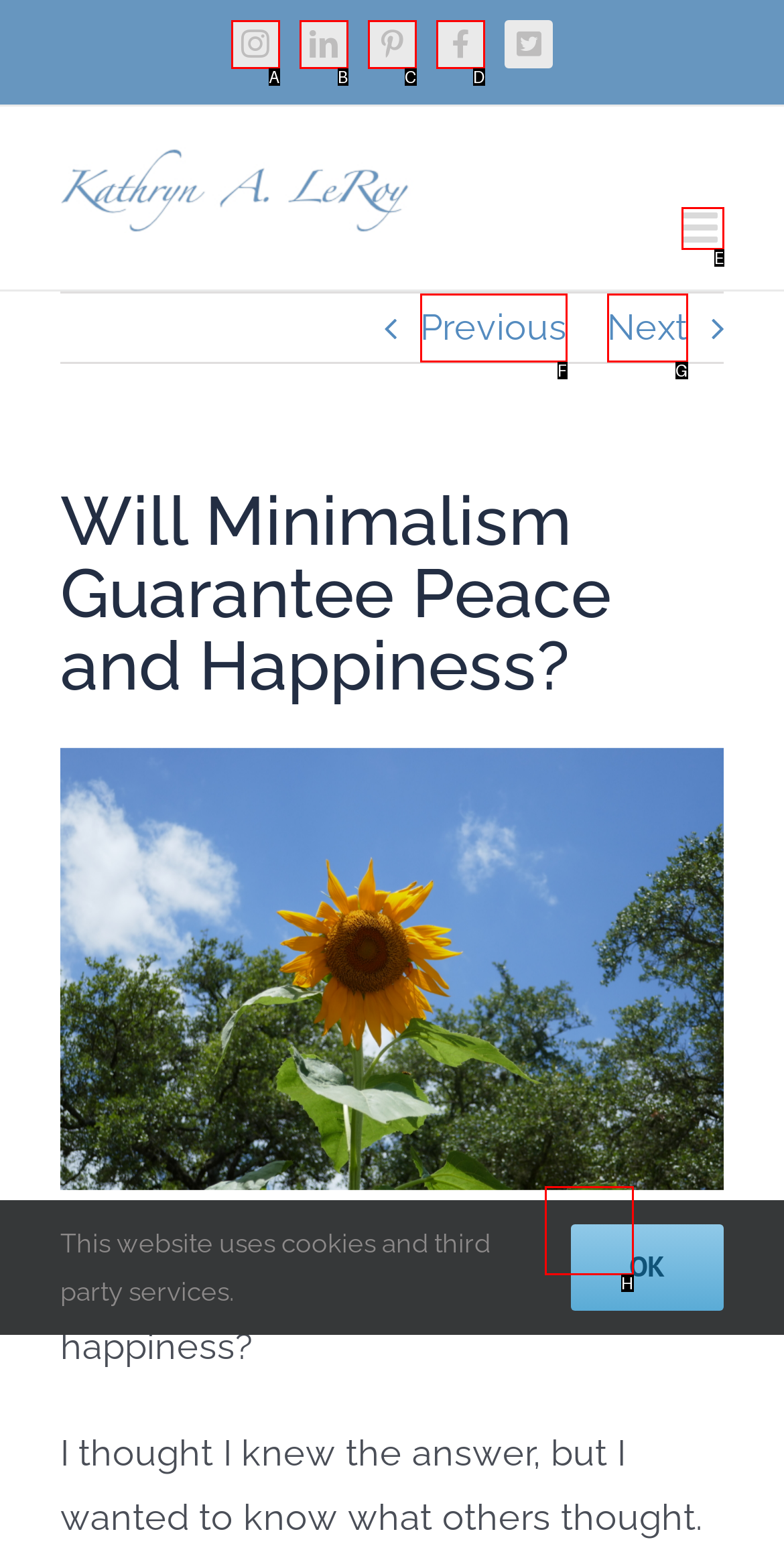Tell me which one HTML element best matches the description: Go to Top Answer with the option's letter from the given choices directly.

H